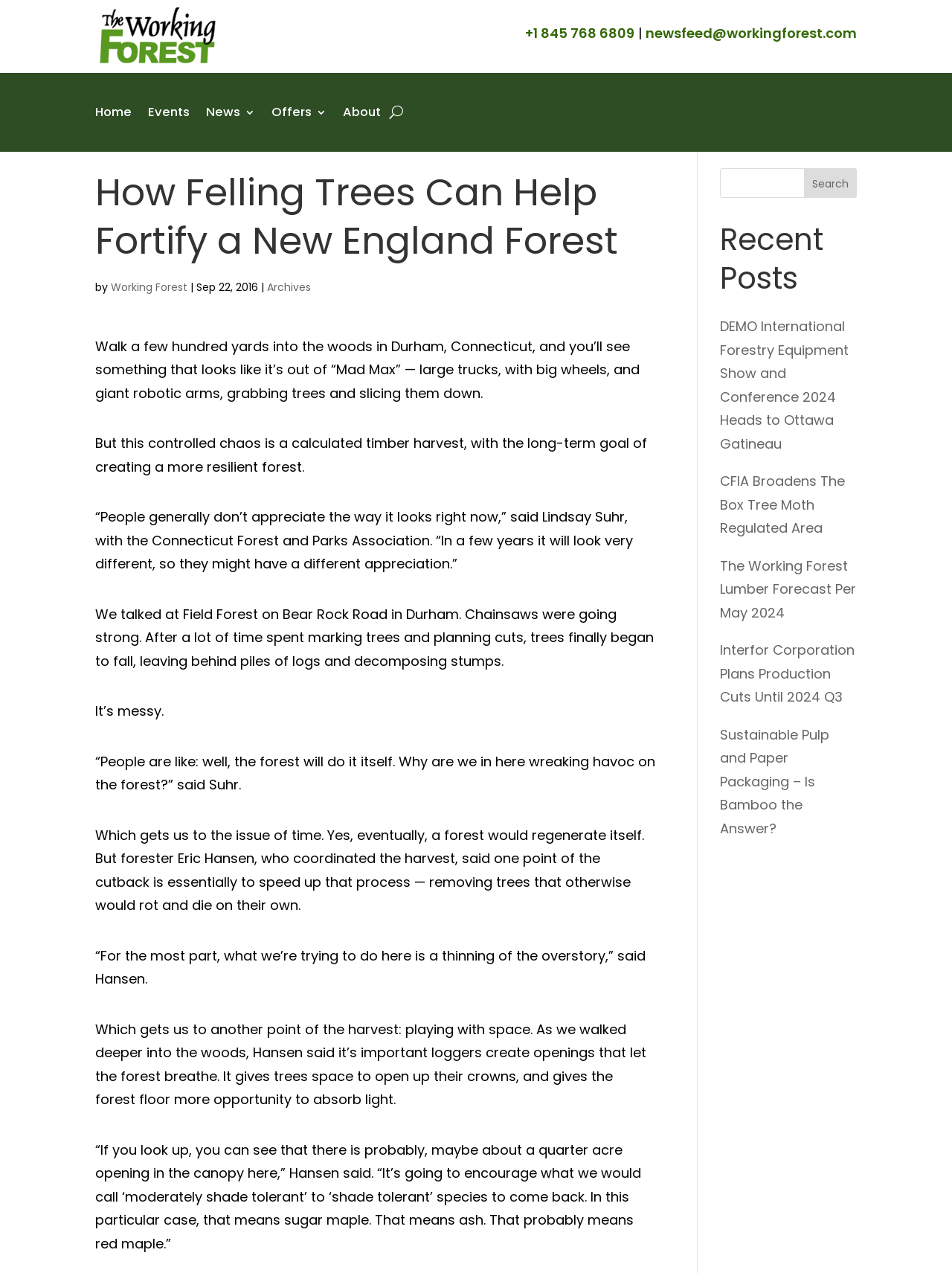Identify the title of the webpage and provide its text content.

How Felling Trees Can Help Fortify a New England Forest